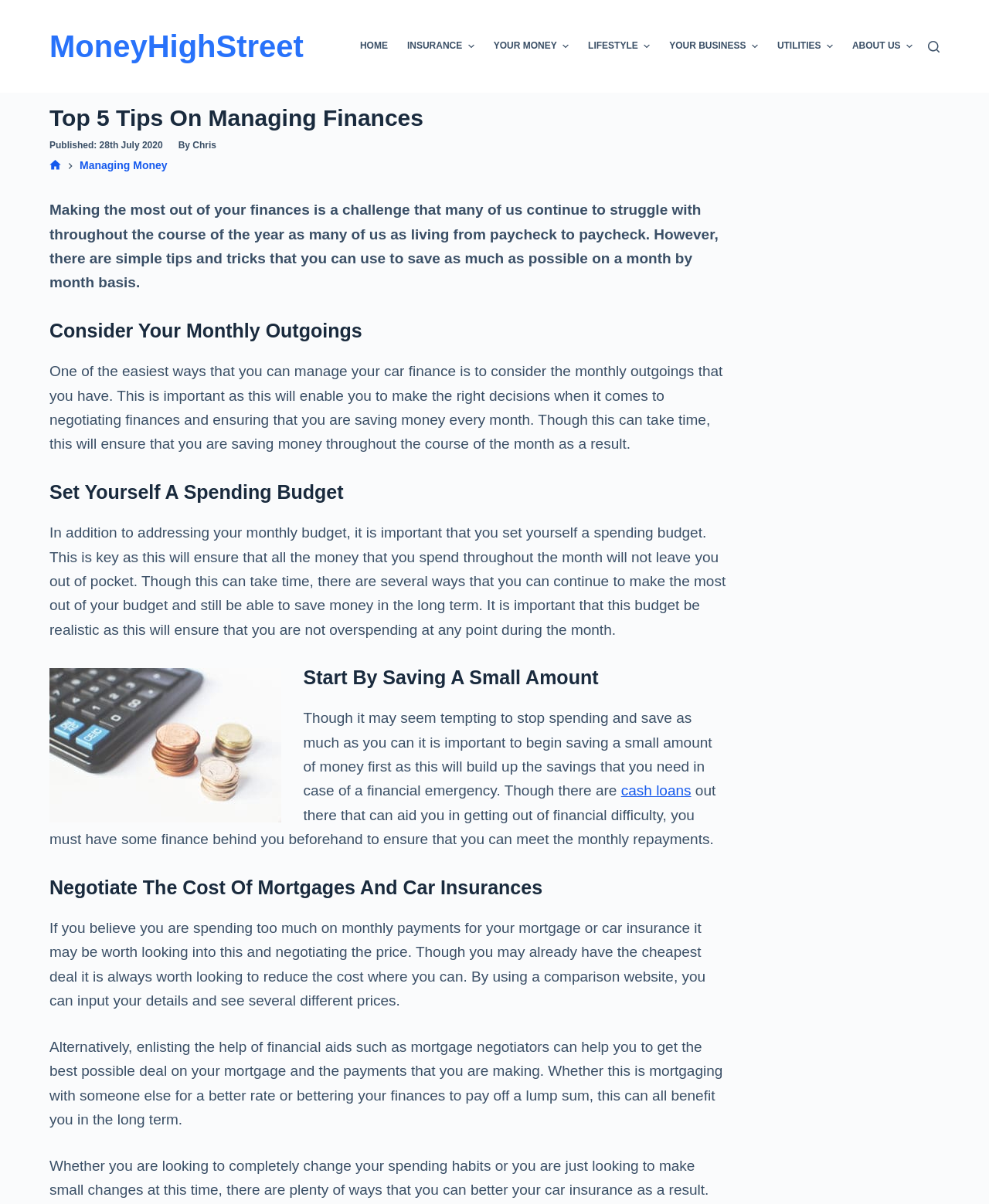Identify the bounding box coordinates for the element that needs to be clicked to fulfill this instruction: "Read the article by Chris". Provide the coordinates in the format of four float numbers between 0 and 1: [left, top, right, bottom].

[0.195, 0.116, 0.219, 0.125]